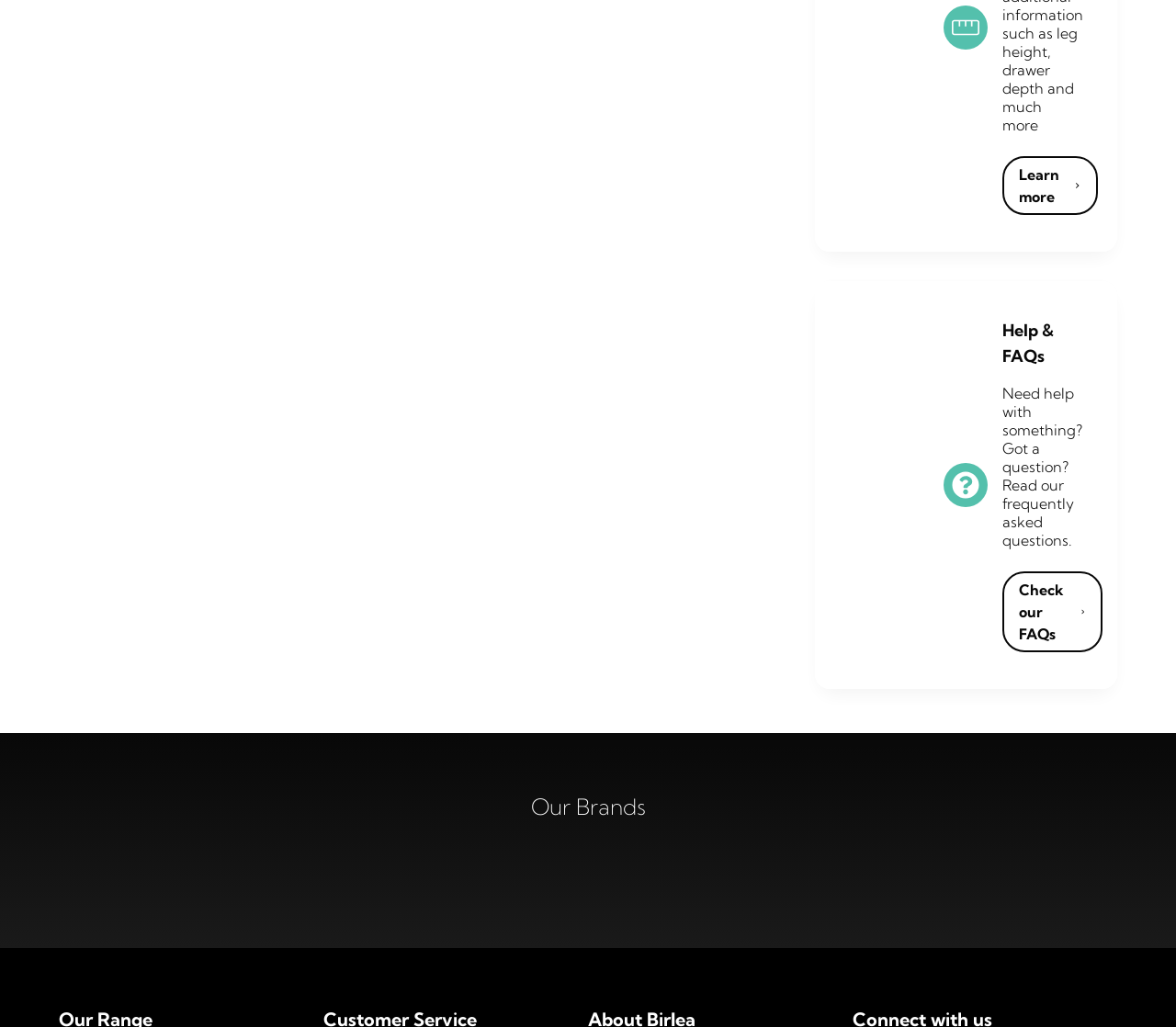Determine the bounding box coordinates for the area you should click to complete the following instruction: "Visit our Facebook".

[0.725, 0.62, 0.762, 0.663]